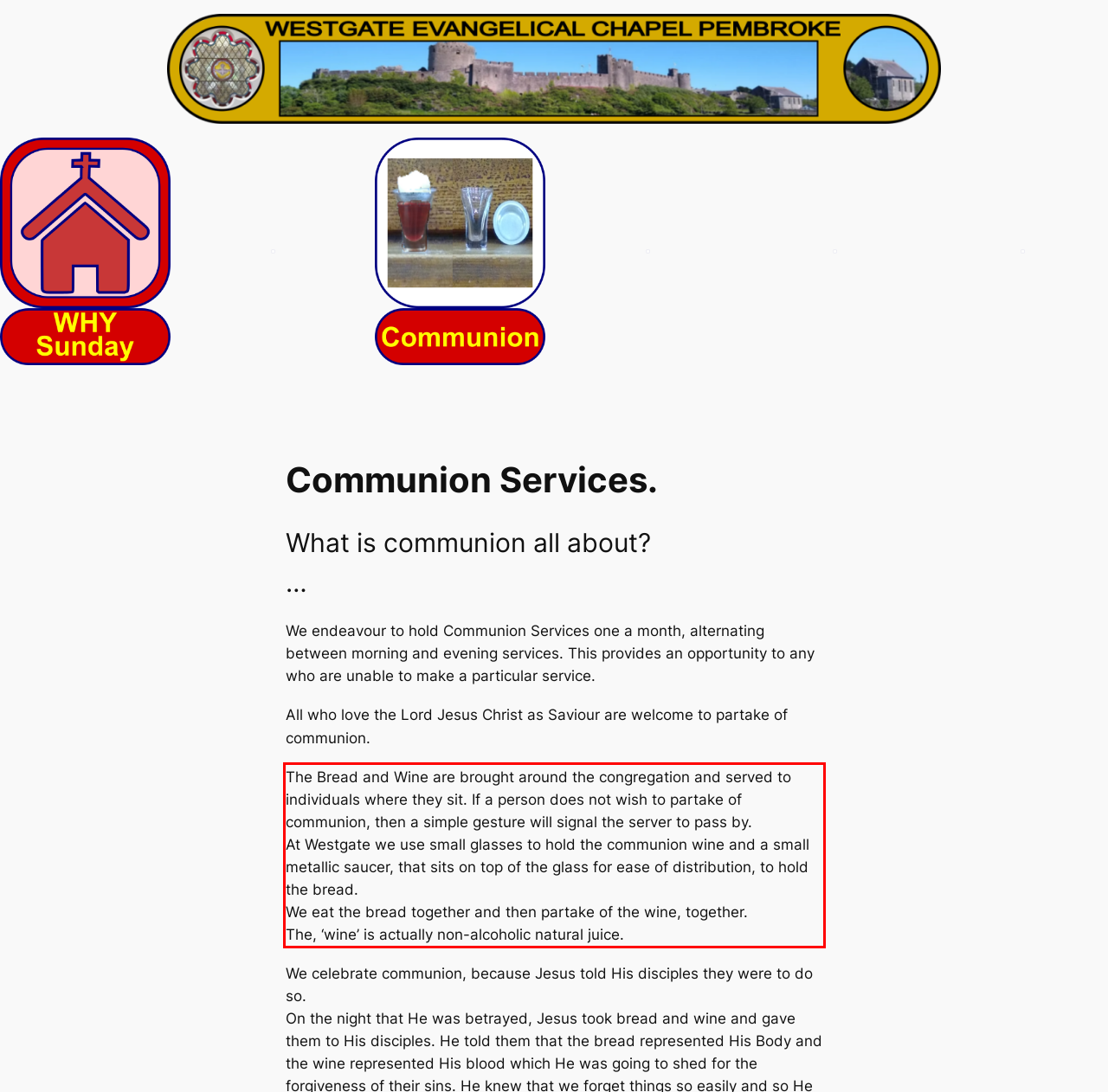Given a screenshot of a webpage, locate the red bounding box and extract the text it encloses.

The Bread and Wine are brought around the congregation and served to individuals where they sit. If a person does not wish to partake of communion, then a simple gesture will signal the server to pass by. At Westgate we use small glasses to hold the communion wine and a small metallic saucer, that sits on top of the glass for ease of distribution, to hold the bread. We eat the bread together and then partake of the wine, together. The, ‘wine’ is actually non-alcoholic natural juice.